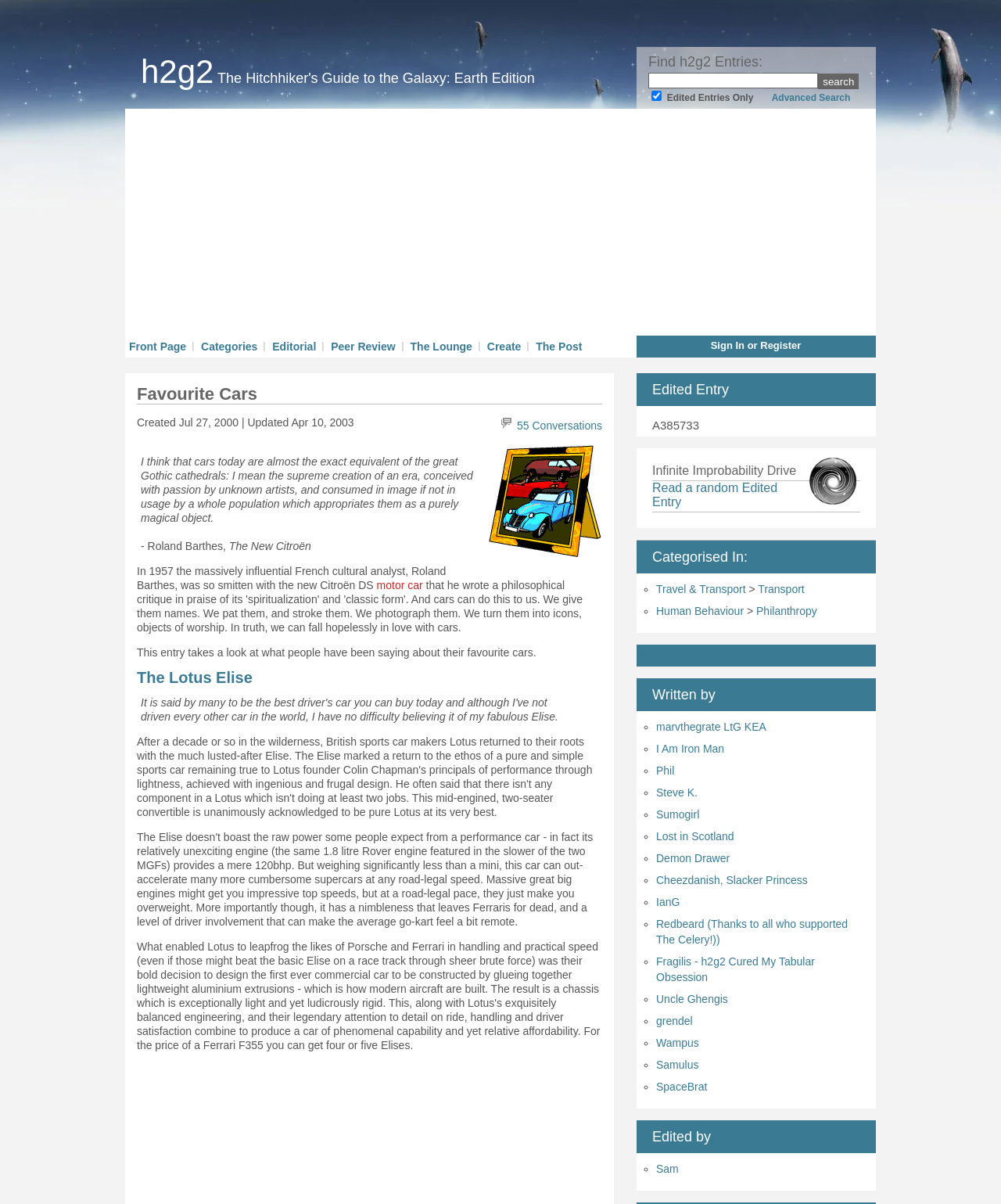Pinpoint the bounding box coordinates of the area that must be clicked to complete this instruction: "Click on the Home link".

None